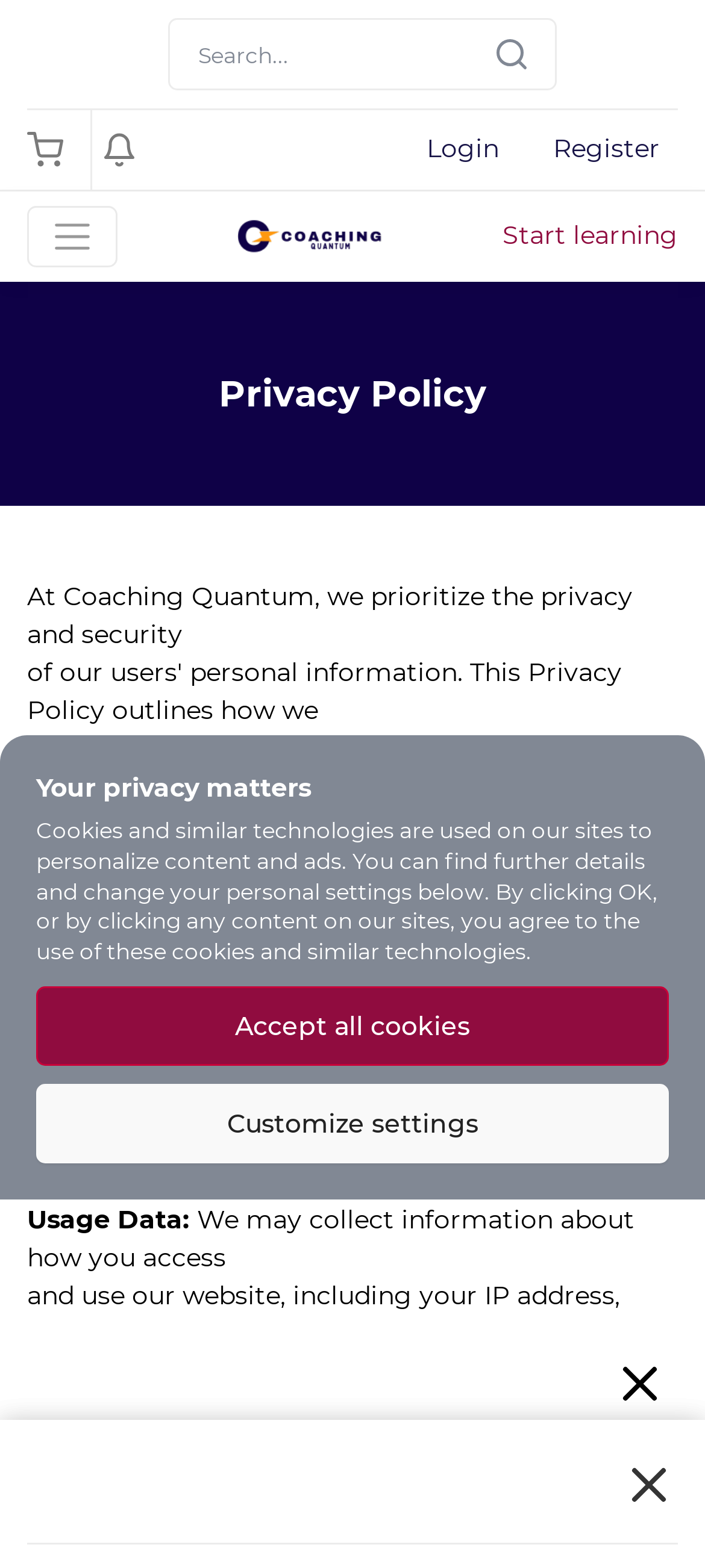Please provide a detailed answer to the question below by examining the image:
What is the purpose of the 'Start learning' link?

The 'Start learning' link is likely a call-to-action that allows users to begin their learning journey on the Coaching Quantum platform, possibly by accessing courses, tutorials, or other educational resources.